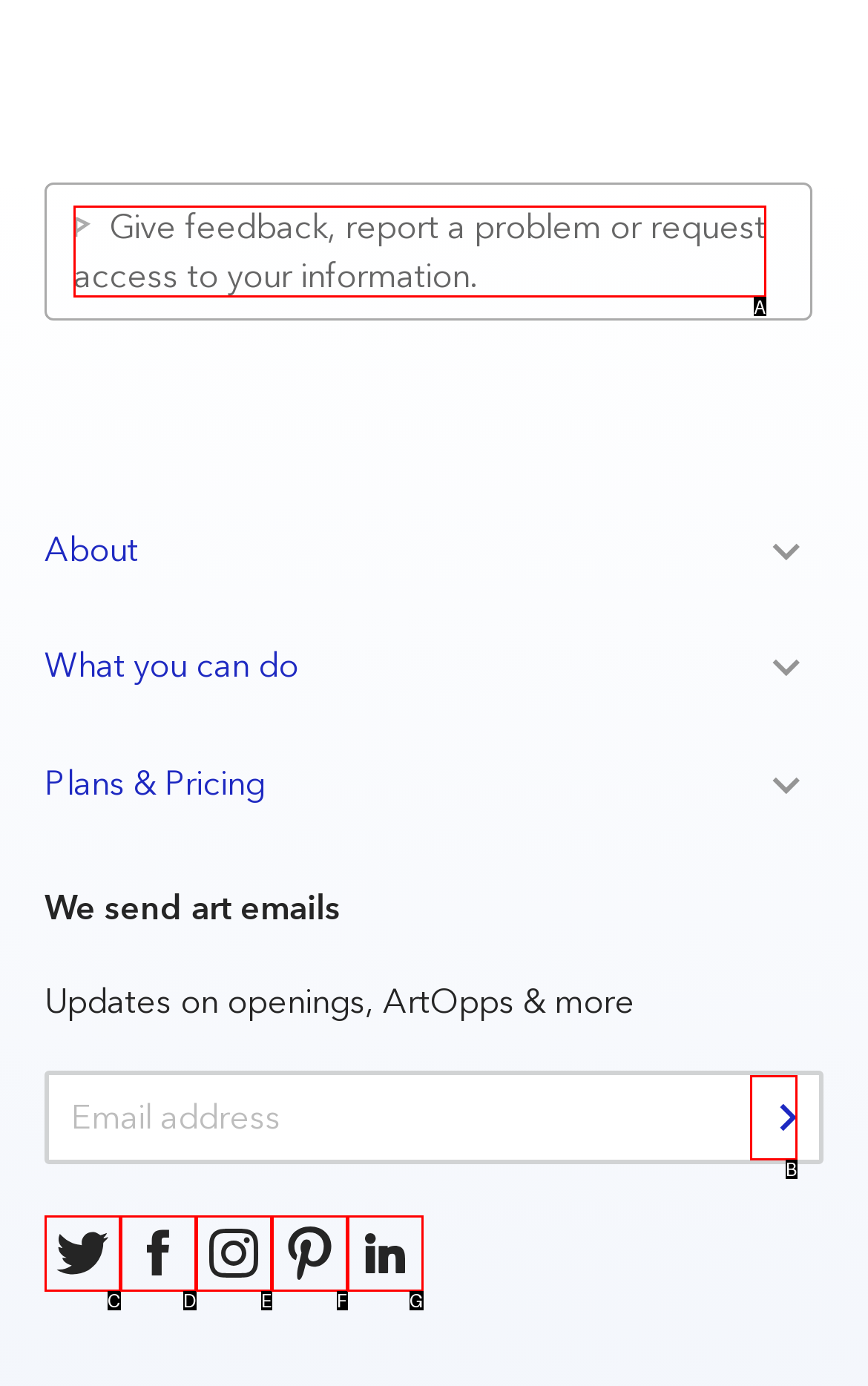Given the description: name="submit" value="submit", identify the HTML element that corresponds to it. Respond with the letter of the correct option.

B